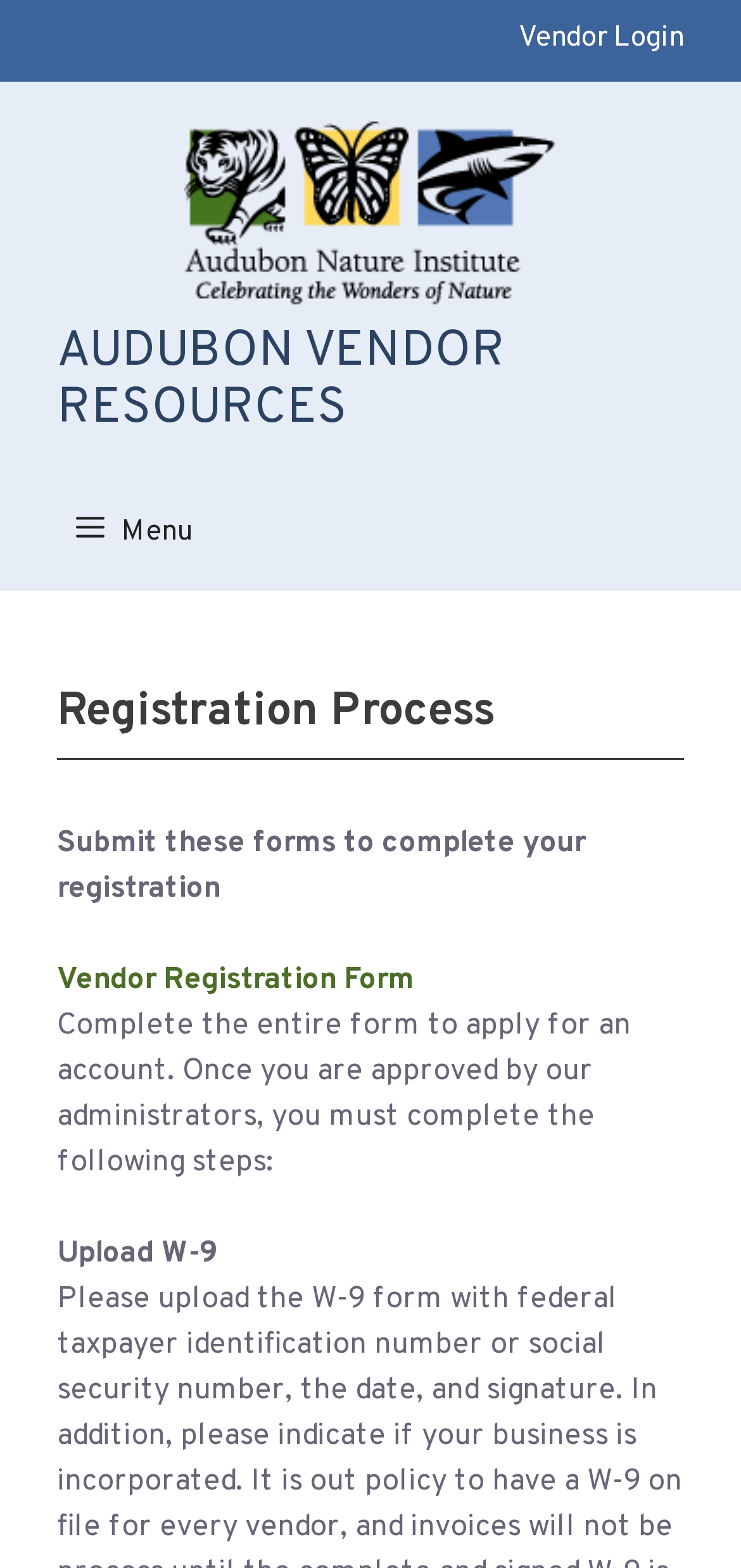Can you give a detailed response to the following question using the information from the image? What is the purpose of this webpage?

Based on the webpage content, it appears that the purpose of this webpage is to guide vendors through the registration process, which involves submitting forms and uploading required documents.